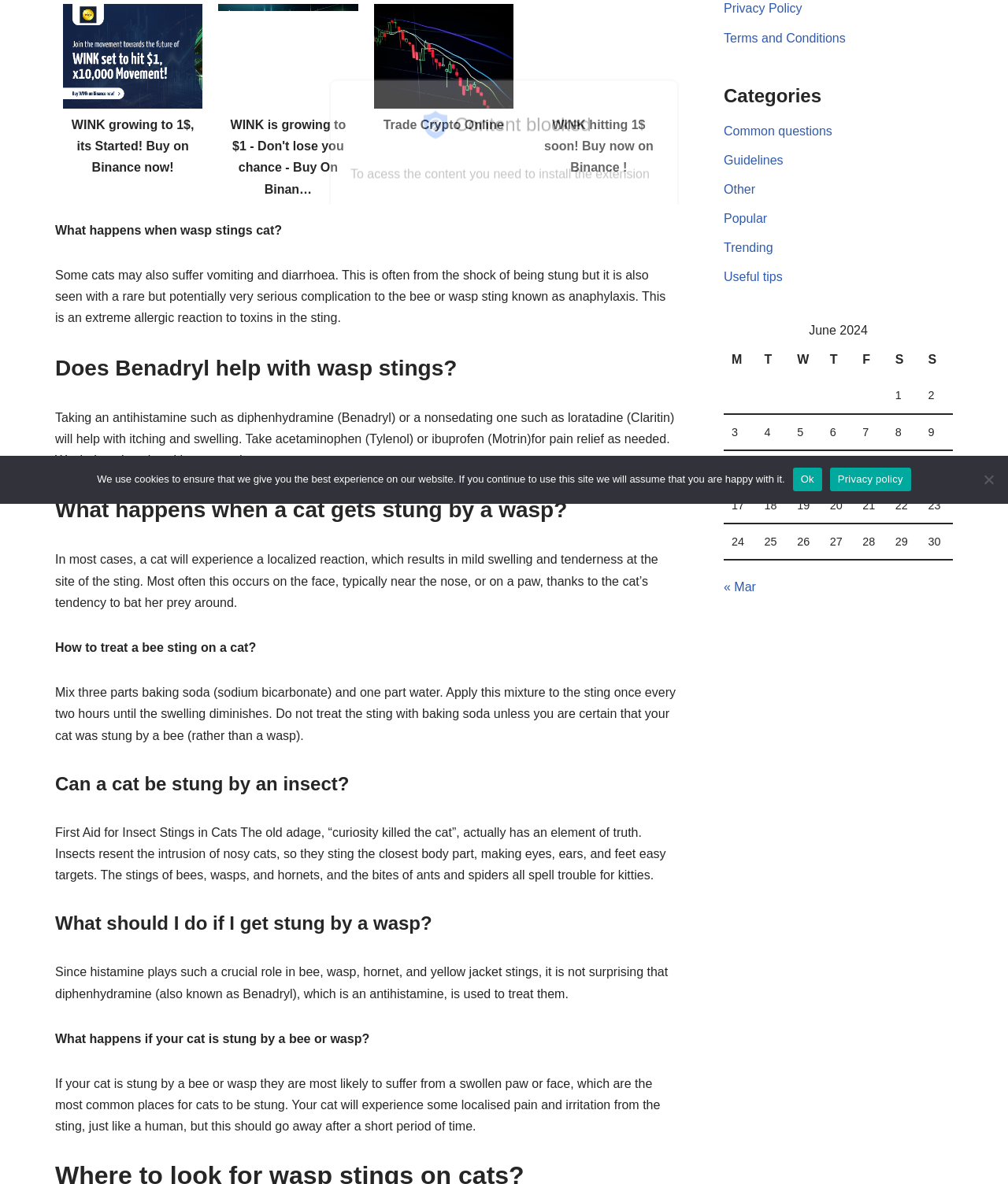Bounding box coordinates are to be given in the format (top-left x, top-left y, bottom-right x, bottom-right y). All values must be floating point numbers between 0 and 1. Provide the bounding box coordinate for the UI element described as: parent_node: Trade Crypto Online

[0.371, 0.003, 0.509, 0.119]